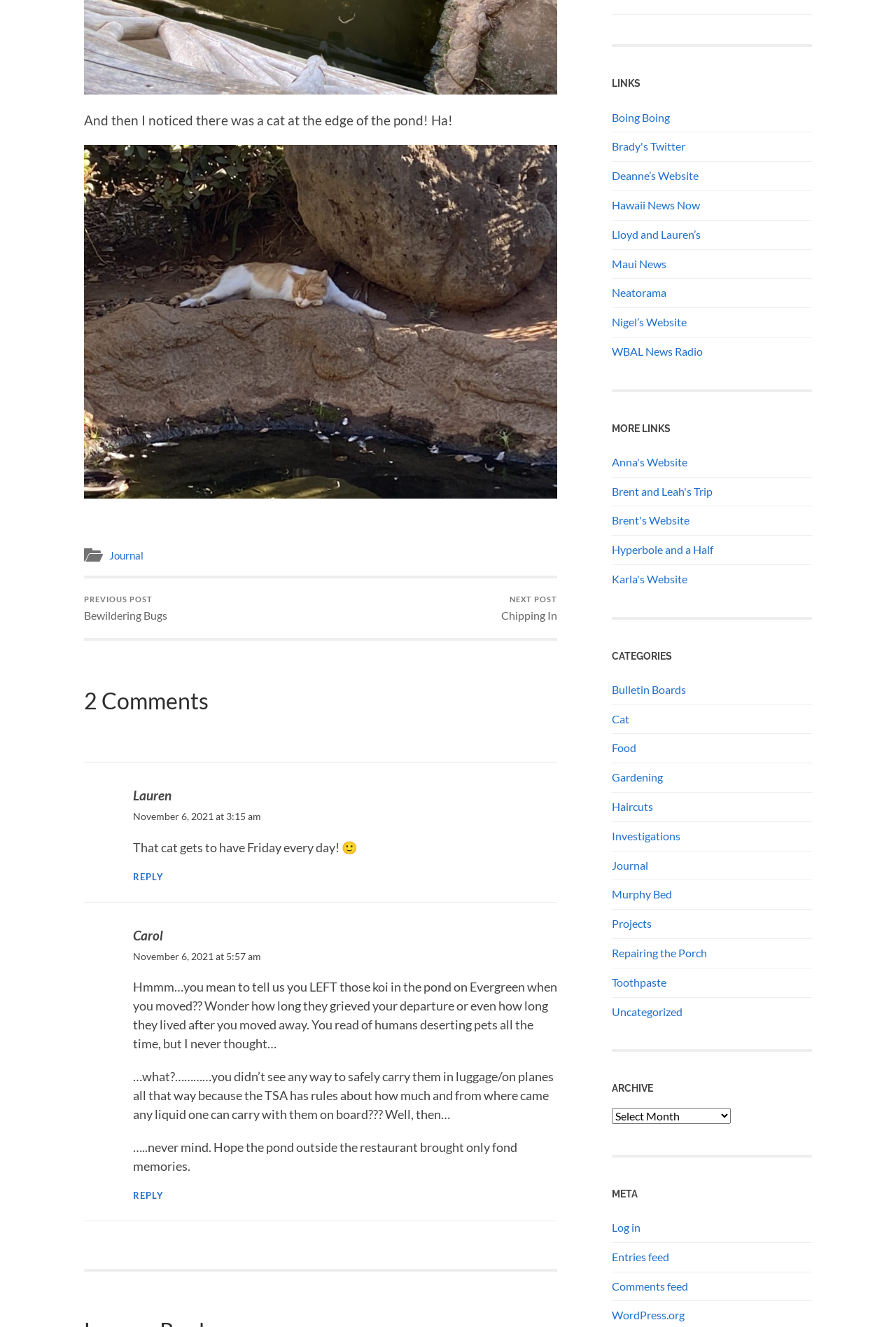What is the name of the person who commented at 5:57 am?
Refer to the image and offer an in-depth and detailed answer to the question.

I determined the answer by looking at the StaticText element 'Carol' and its corresponding time element 'November 6, 2021 at 5:57 am', which suggests that Carol commented at 5:57 am.